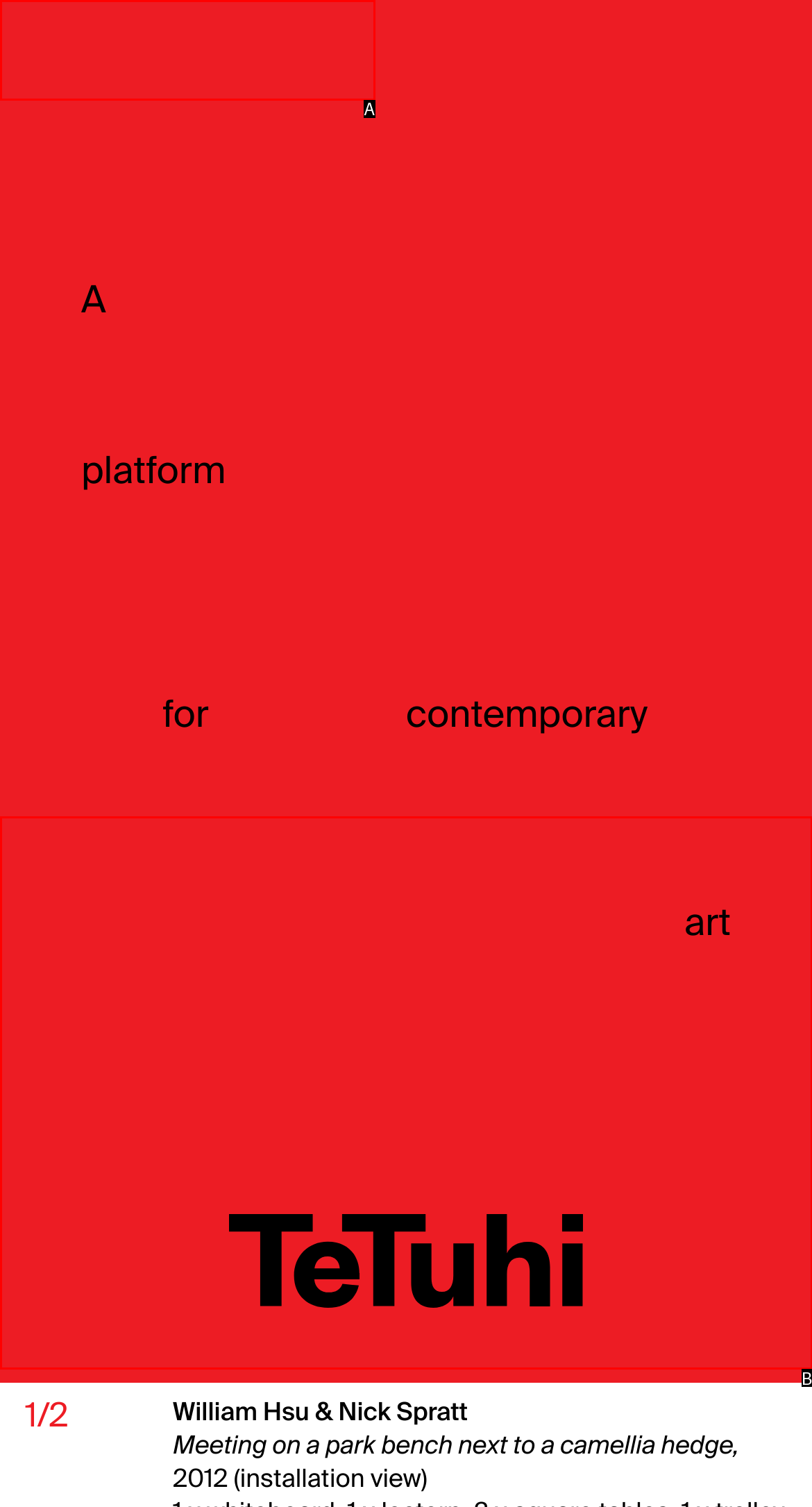Identify the option that corresponds to: aria-label="Open the menu"
Respond with the corresponding letter from the choices provided.

A